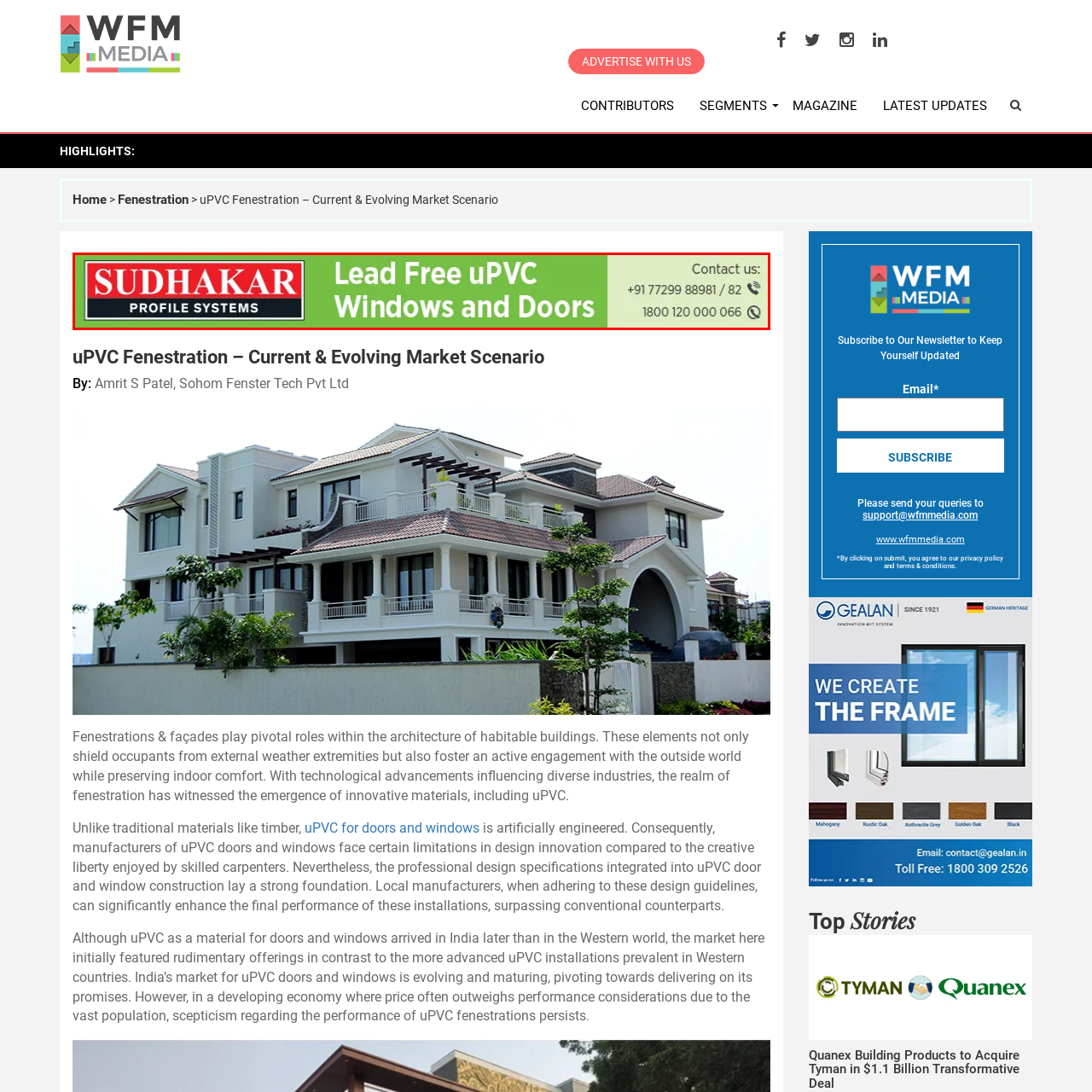What is the company name in bold letters?
Look at the image inside the red bounding box and craft a detailed answer using the visual details you can see.

The company name 'SUDHAKAR' is written in bold letters, as mentioned in the caption, and is part of the striking red and black logo of Sudhakar Profile Systems.